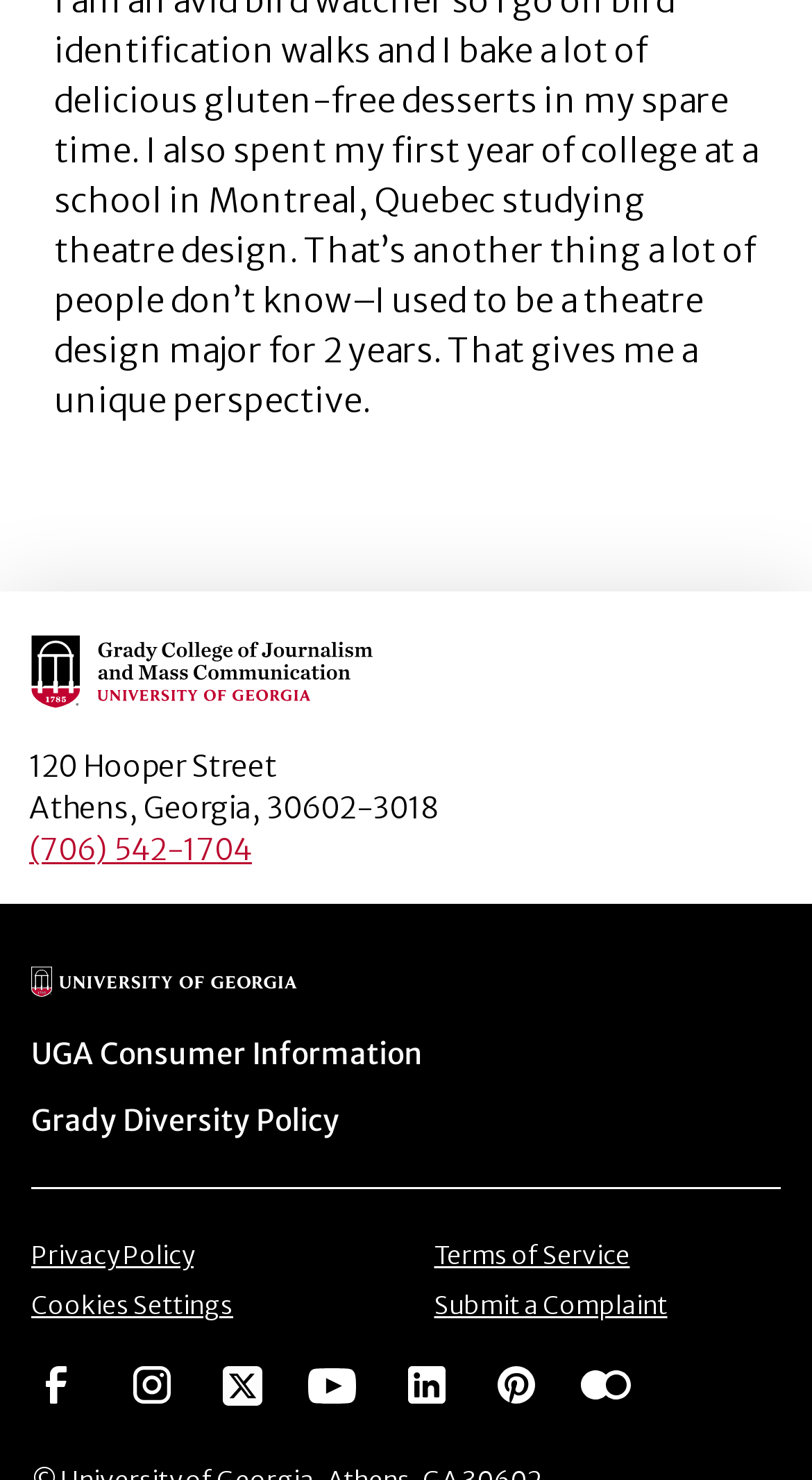Using the description: "Menu itemGrady Diversity Policy", determine the UI element's bounding box coordinates. Ensure the coordinates are in the format of four float numbers between 0 and 1, i.e., [left, top, right, bottom].

[0.038, 0.745, 0.418, 0.77]